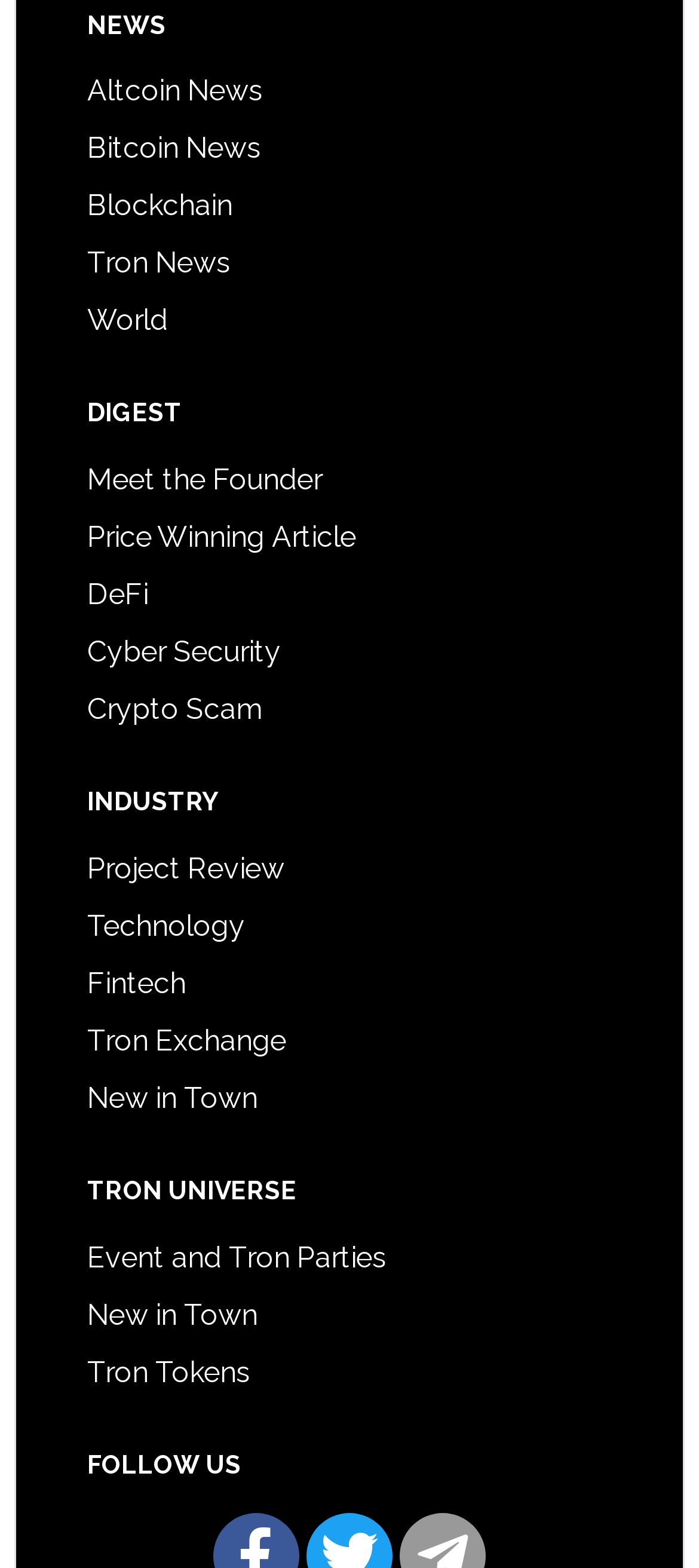Respond to the following question using a concise word or phrase: 
How many headings are there on the webpage?

6